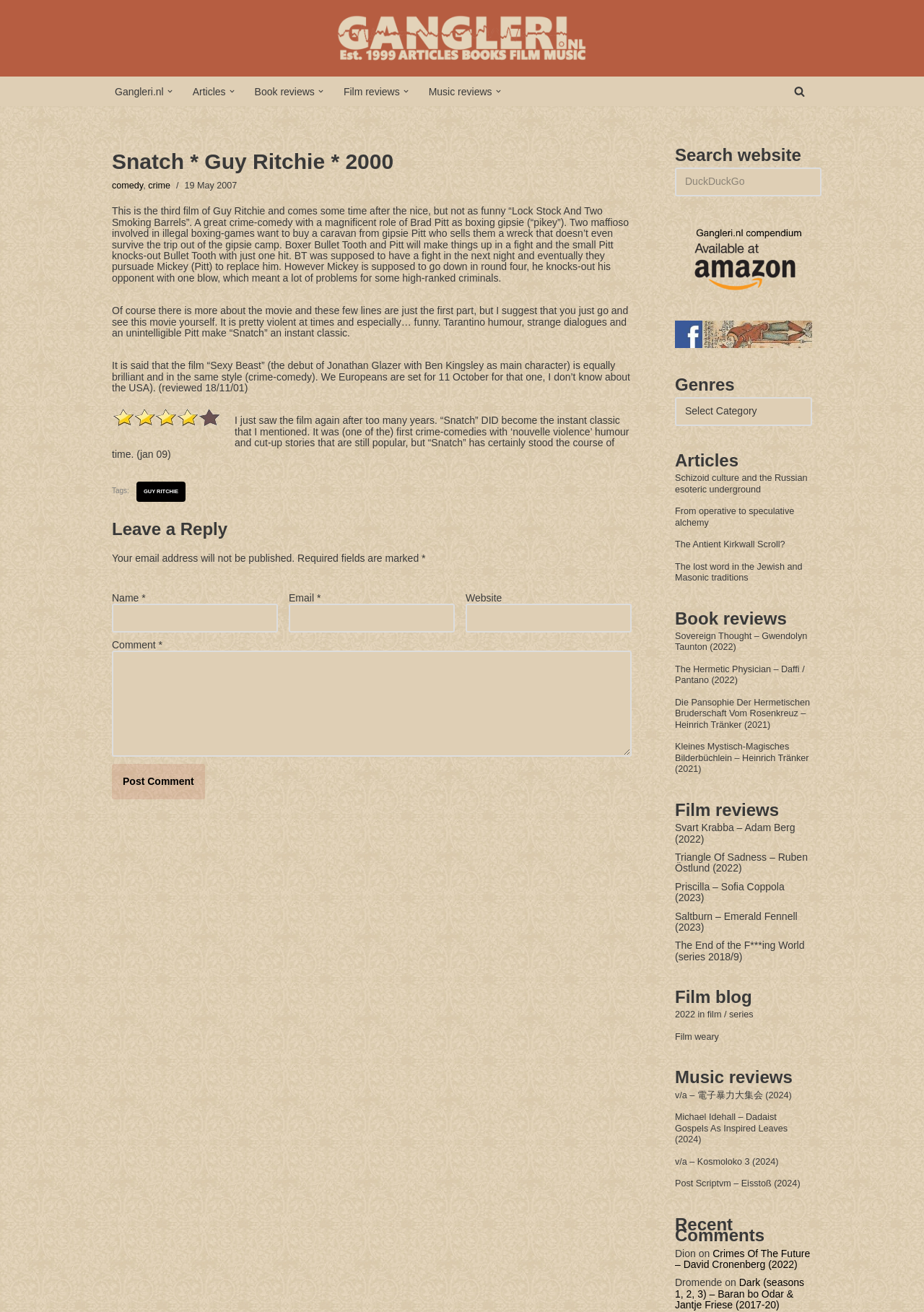Using the information in the image, give a detailed answer to the following question: What is the name of the website?

The name of the website can be determined by looking at the link 'Gangleri - film reviews' which is located at the top of the page.